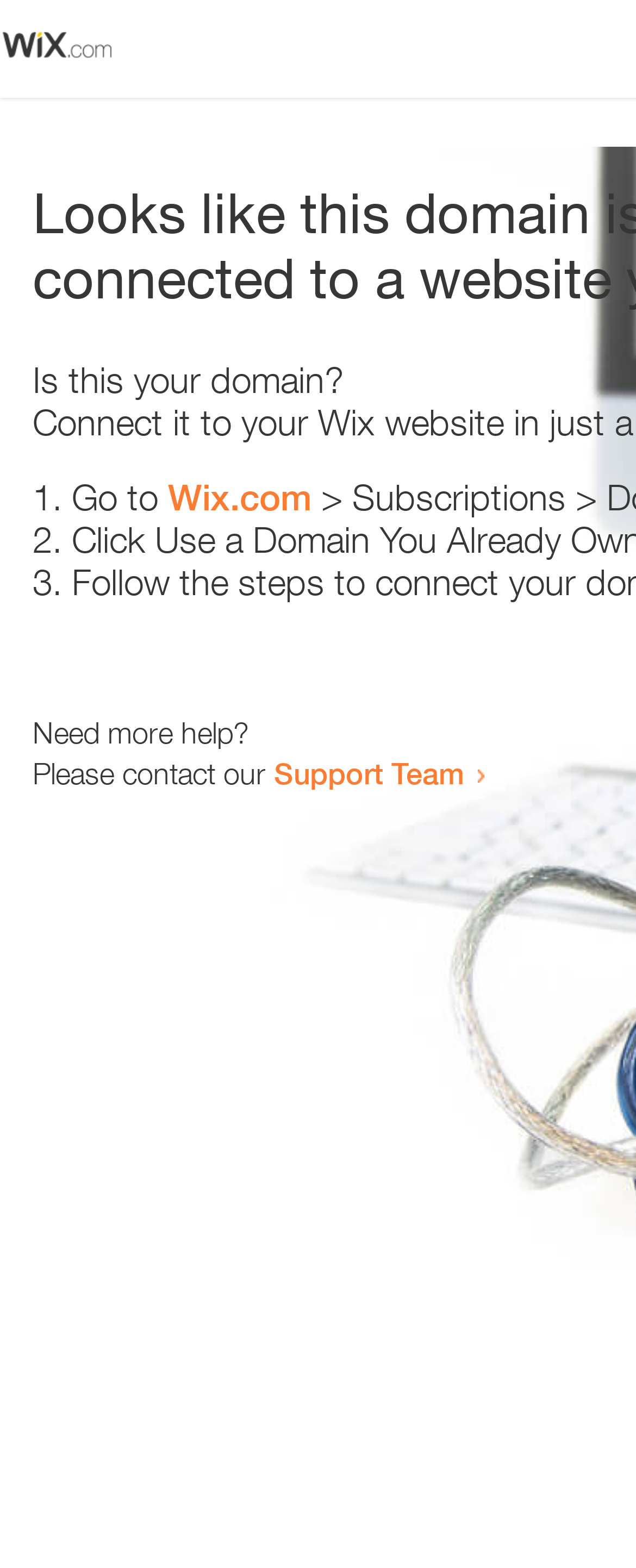Determine the bounding box of the UI element mentioned here: "K2 Nytt". The coordinates must be in the format [left, top, right, bottom] with values ranging from 0 to 1.

None